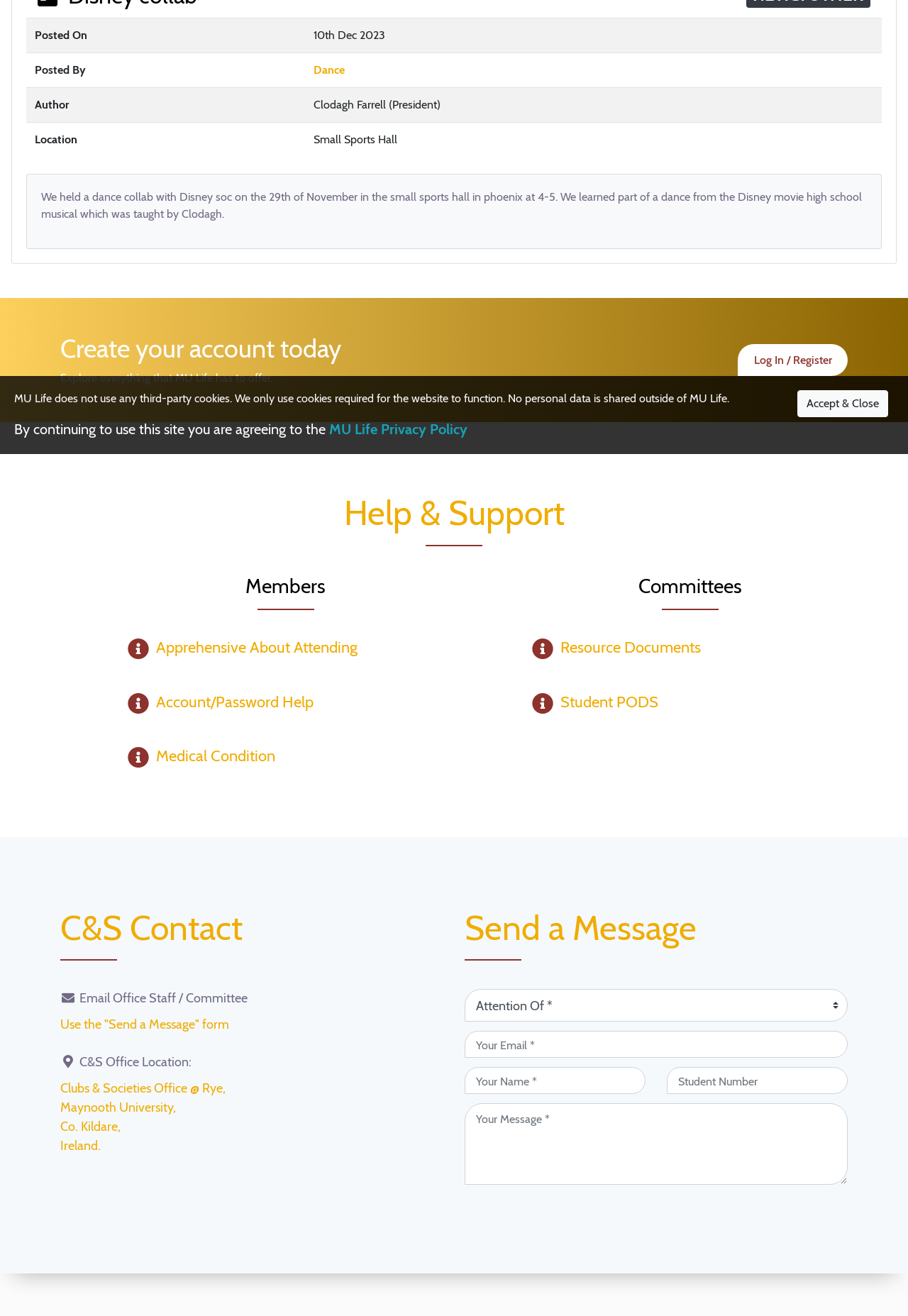Extract the bounding box coordinates for the UI element described as: "MU Life Privacy Policy".

[0.362, 0.32, 0.515, 0.333]